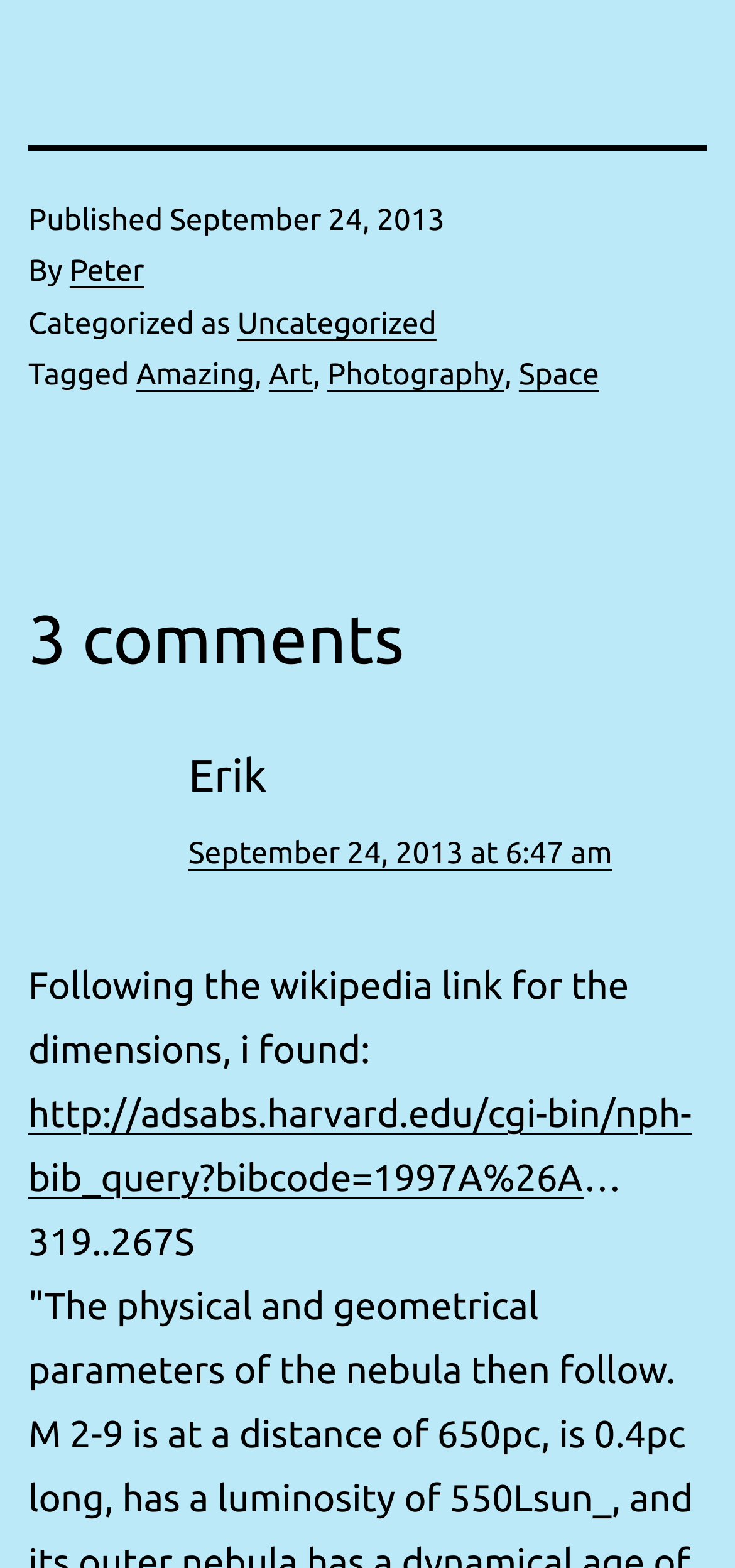Who is the first commenter?
Answer the question in as much detail as possible.

The first commenter is Erik, whose name is mentioned in the comment section along with the date and time of the comment.